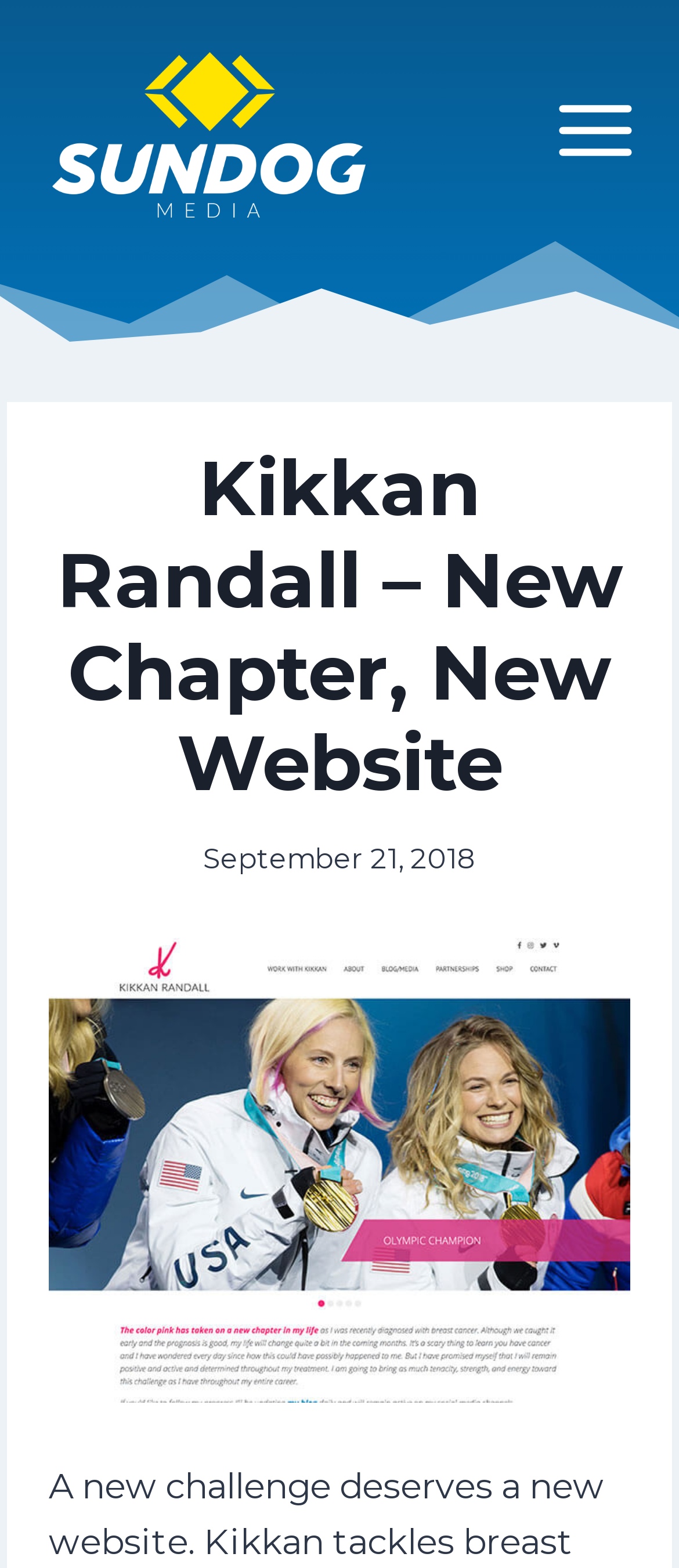What is the color scheme of the website?
Refer to the image and respond with a one-word or short-phrase answer.

Pink